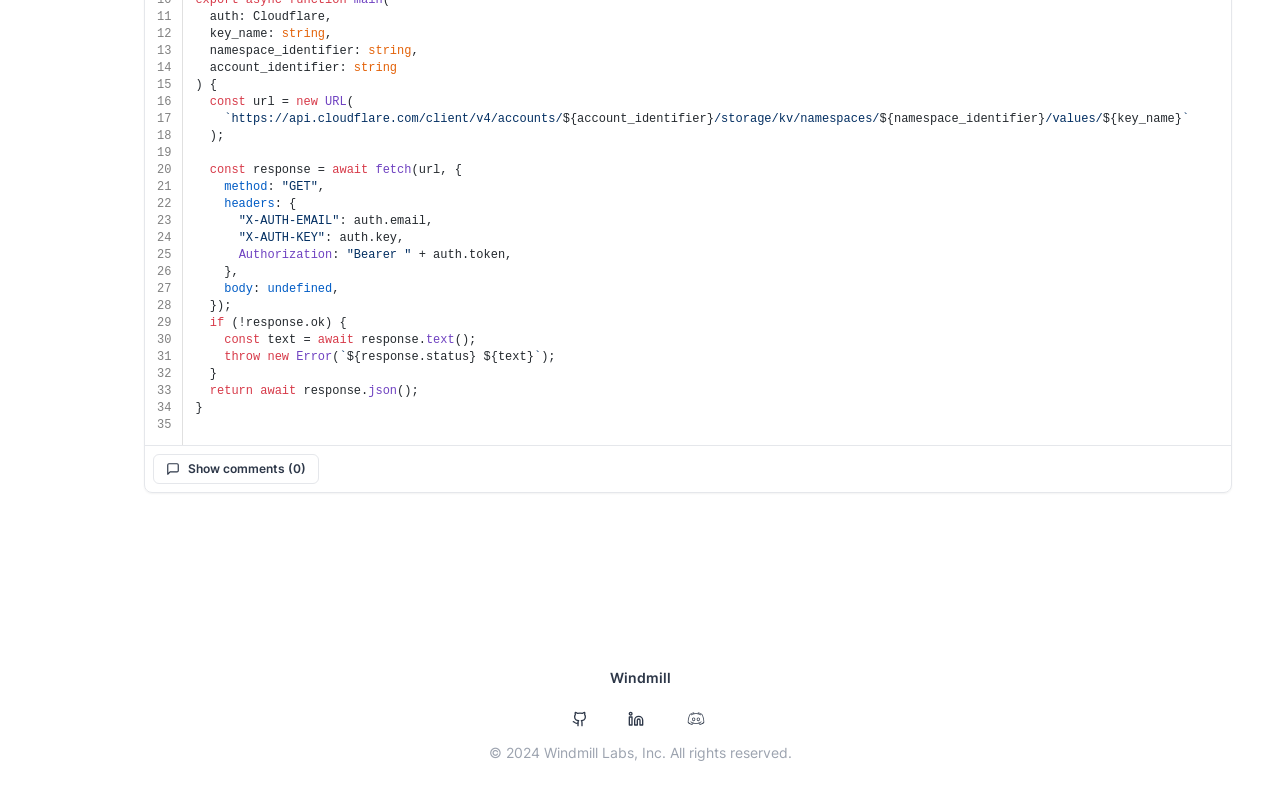Identify the bounding box coordinates of the HTML element based on this description: "Show comments (0)".

[0.12, 0.571, 0.249, 0.609]